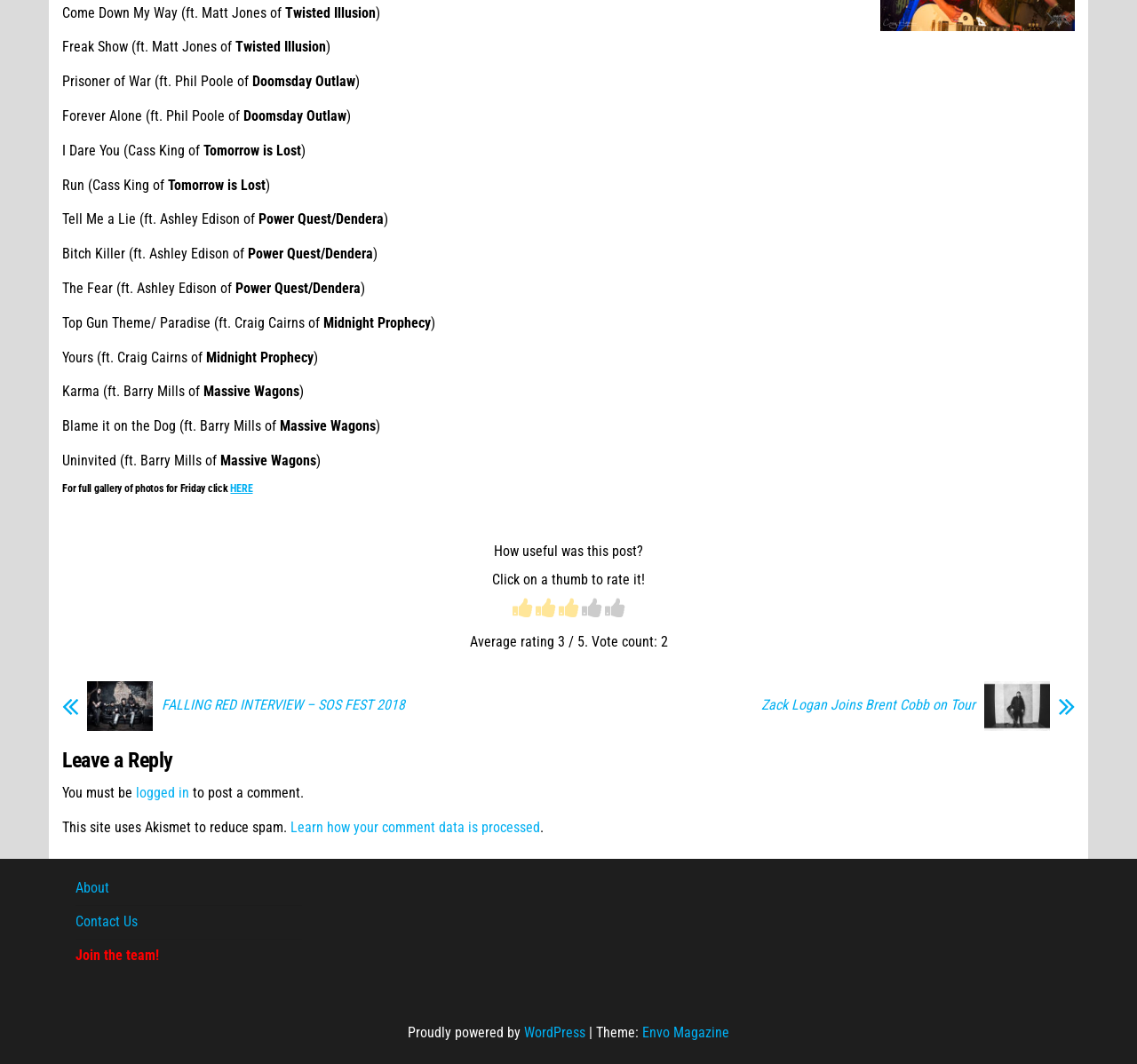What is the name of the band in the first song?
Using the information from the image, answer the question thoroughly.

I found the answer by looking at the first song title 'Come Down My Way (ft. Matt Jones of Twisted Illusion)' and extracting the band name from it.